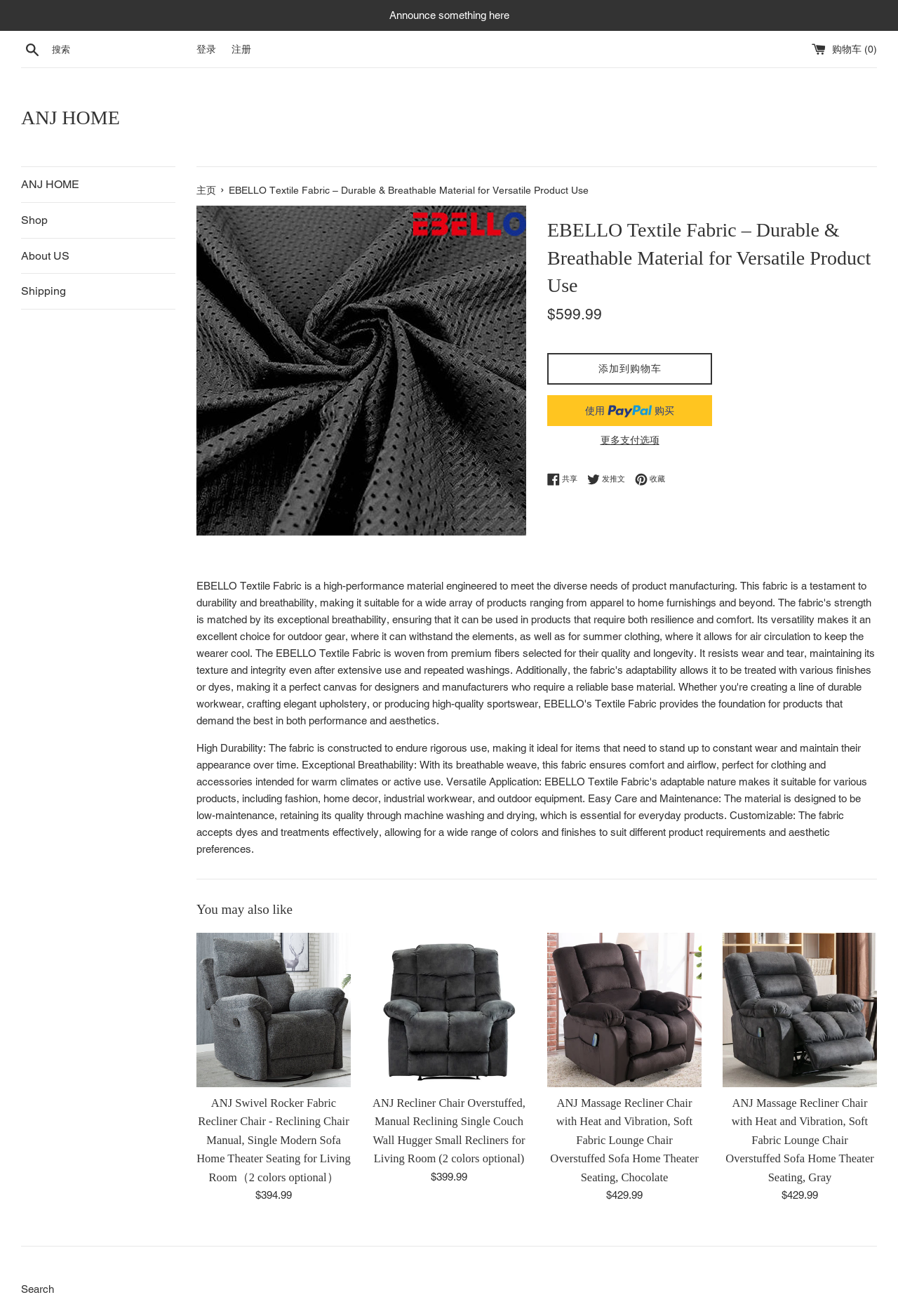Please give the bounding box coordinates of the area that should be clicked to fulfill the following instruction: "buy EBELLO Textile Fabric". The coordinates should be in the format of four float numbers from 0 to 1, i.e., [left, top, right, bottom].

[0.609, 0.268, 0.793, 0.292]